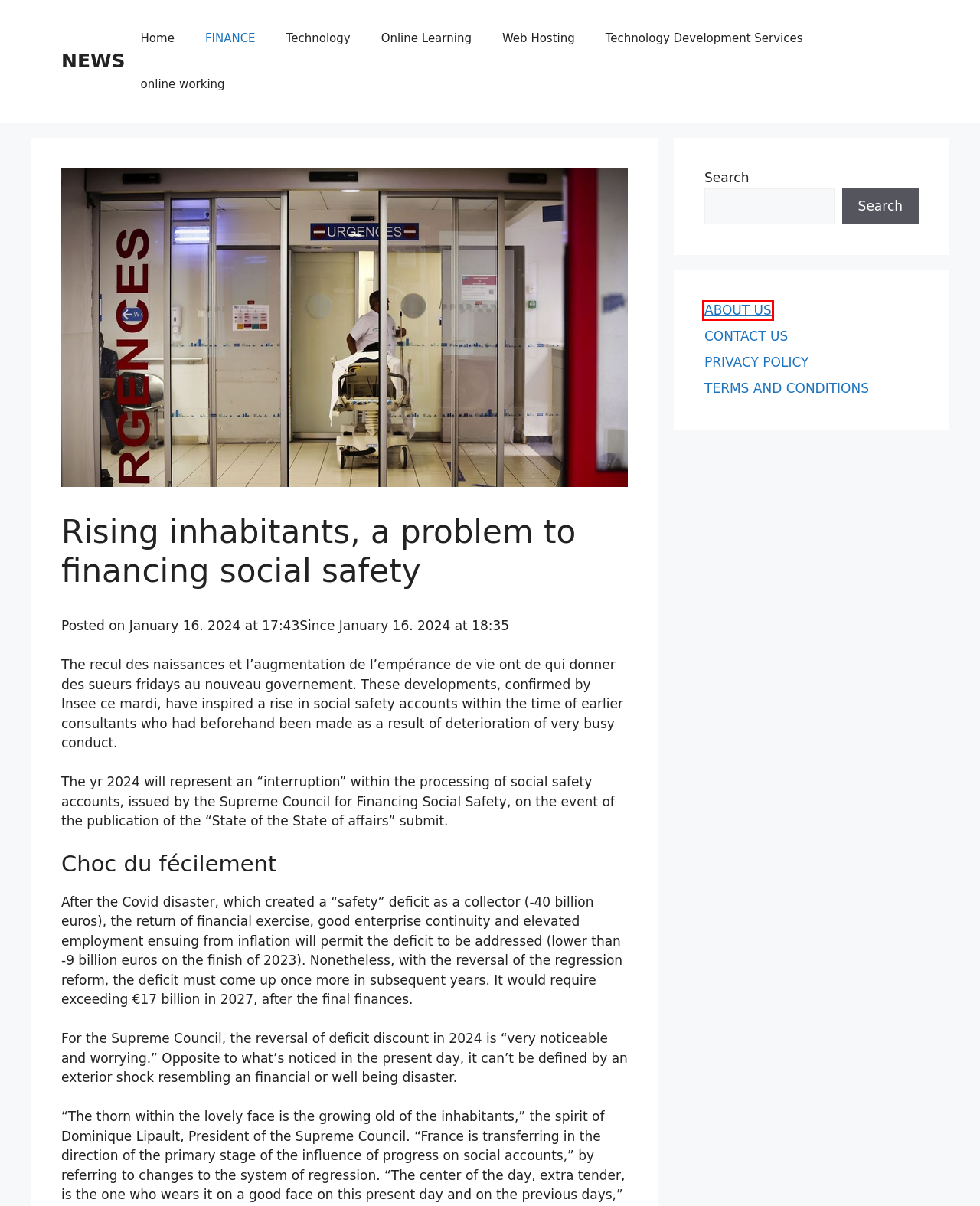Inspect the screenshot of a webpage with a red rectangle bounding box. Identify the webpage description that best corresponds to the new webpage after clicking the element inside the bounding box. Here are the candidates:
A. Online Learning Archives - NEWS
B. CONTACT US - NEWS
C. ABOUT US - NEWS
D. online working Archives - NEWS
E. Technology Development Services Archives - NEWS
F. PRIVACY POLICY - NEWS
G. FINANCE Archives - NEWS
H. Web Hosting Archives - NEWS

C